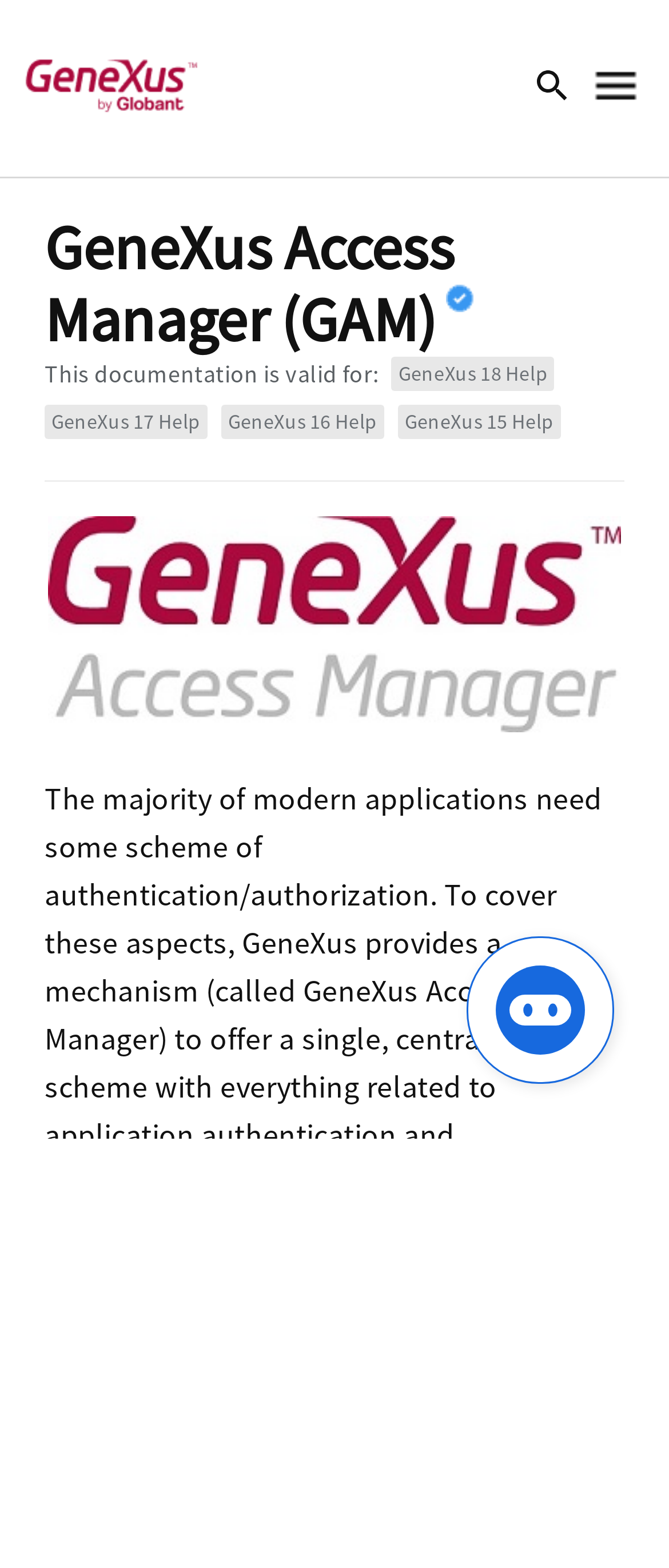Bounding box coordinates are specified in the format (top-left x, top-left y, bottom-right x, bottom-right y). All values are floating point numbers bounded between 0 and 1. Please provide the bounding box coordinate of the region this sentence describes: GeneXus 16 Help

[0.341, 0.26, 0.564, 0.277]